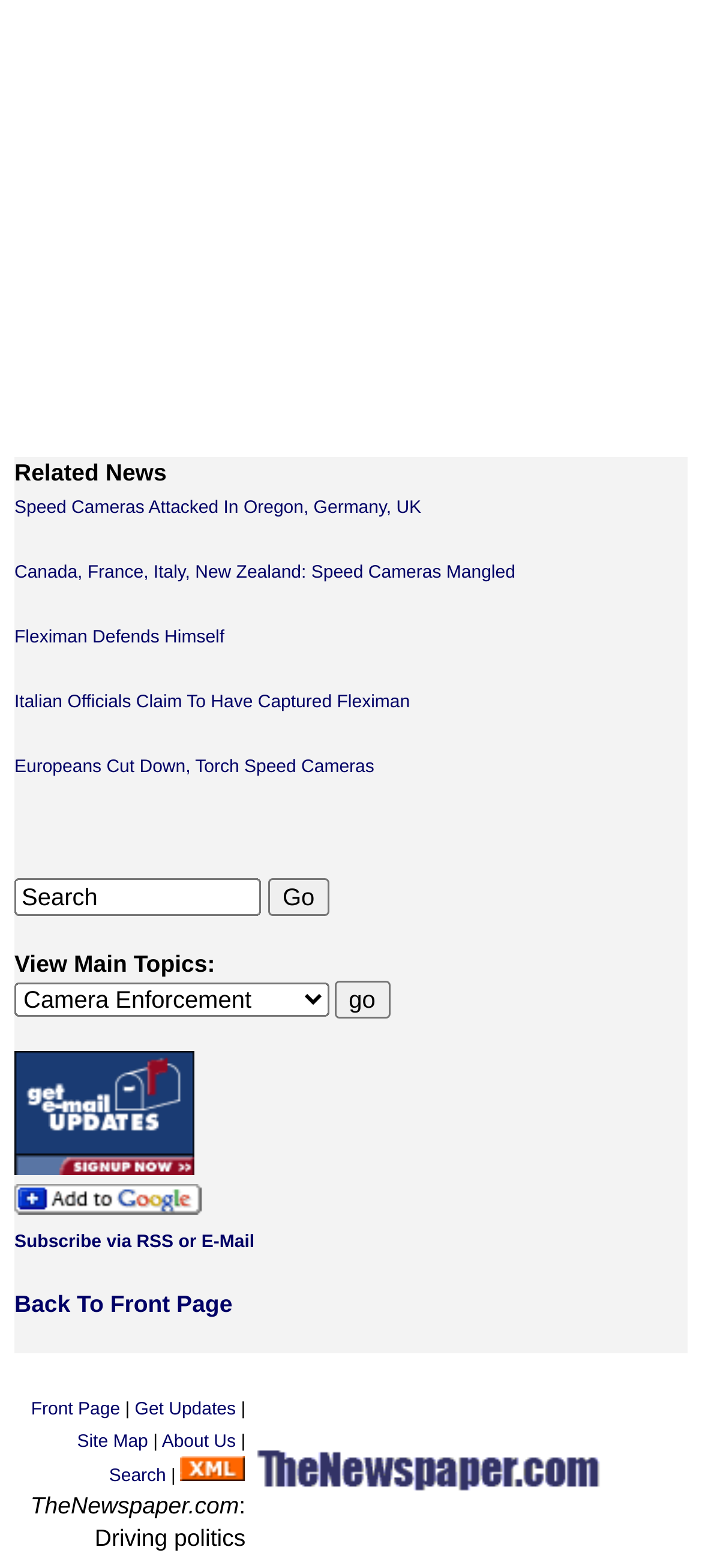Specify the bounding box coordinates of the region I need to click to perform the following instruction: "Go to front page". The coordinates must be four float numbers in the range of 0 to 1, i.e., [left, top, right, bottom].

[0.044, 0.893, 0.171, 0.906]